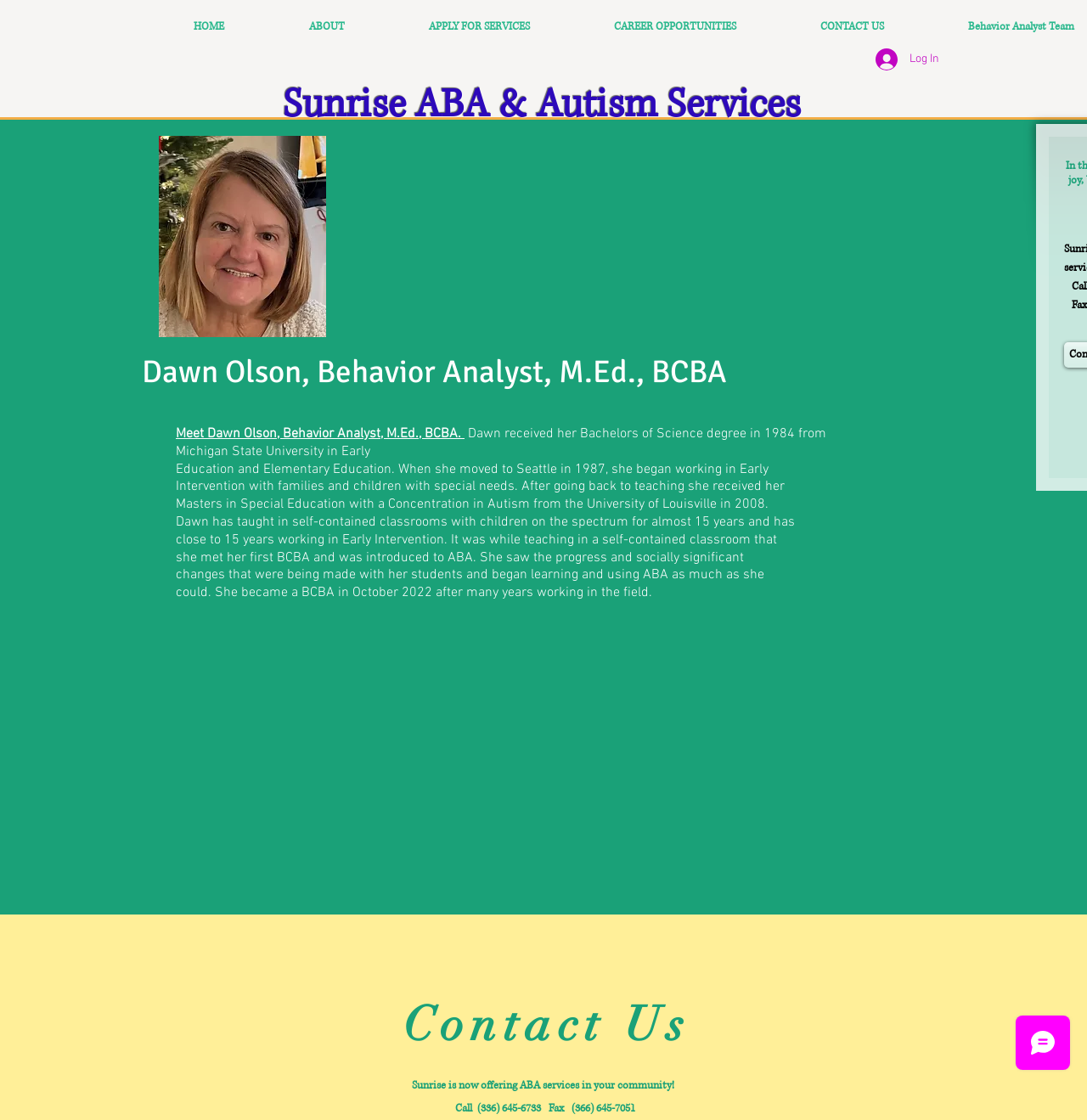What is the name of the service offered?
Based on the screenshot, give a detailed explanation to answer the question.

The name of the service offered can be found in the iframe section of the webpage, where it is written 'Sunrise is now offering ABA services in your community!'.